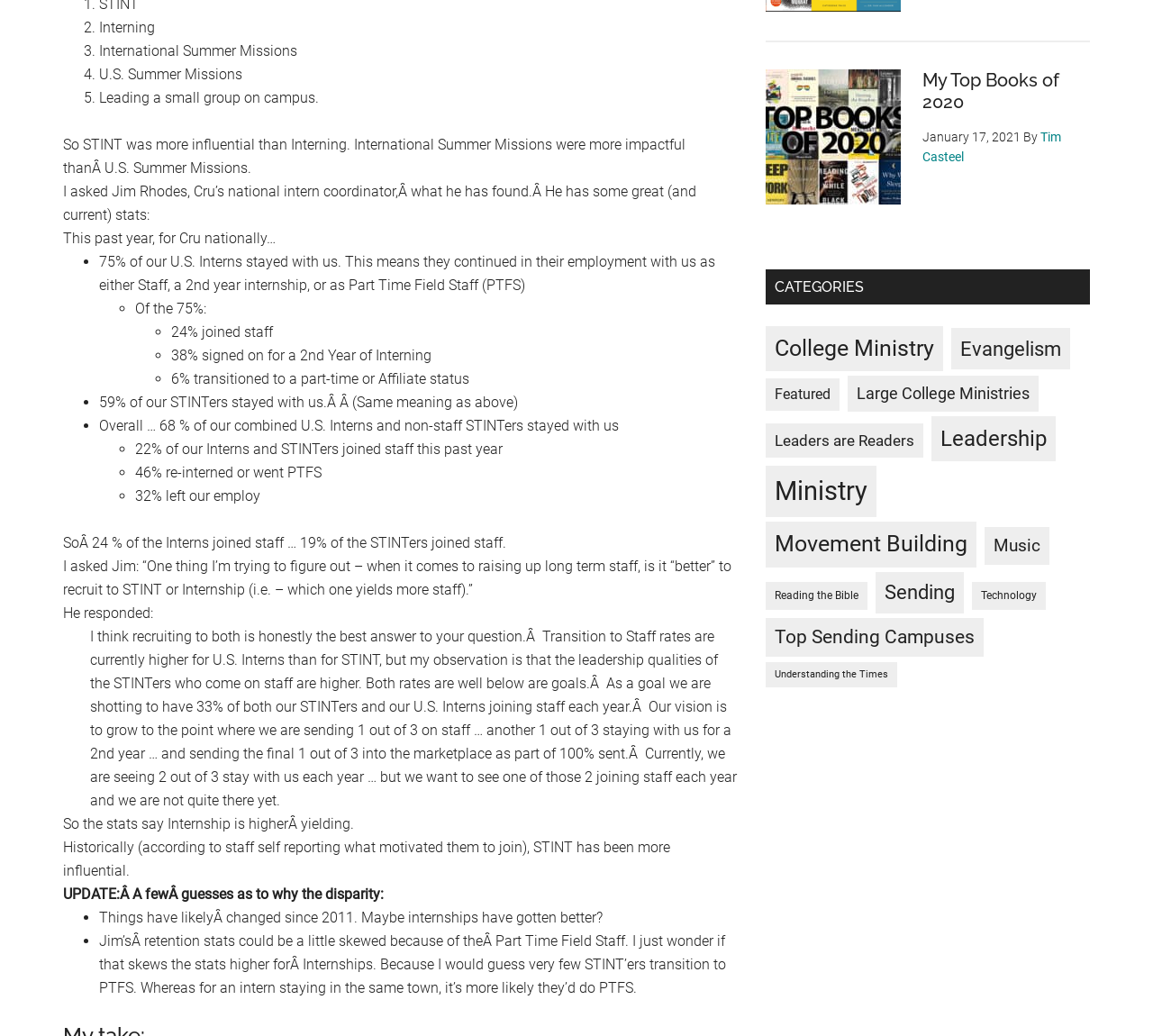Please find the bounding box coordinates of the section that needs to be clicked to achieve this instruction: "View 'College Ministry'".

[0.664, 0.315, 0.818, 0.359]